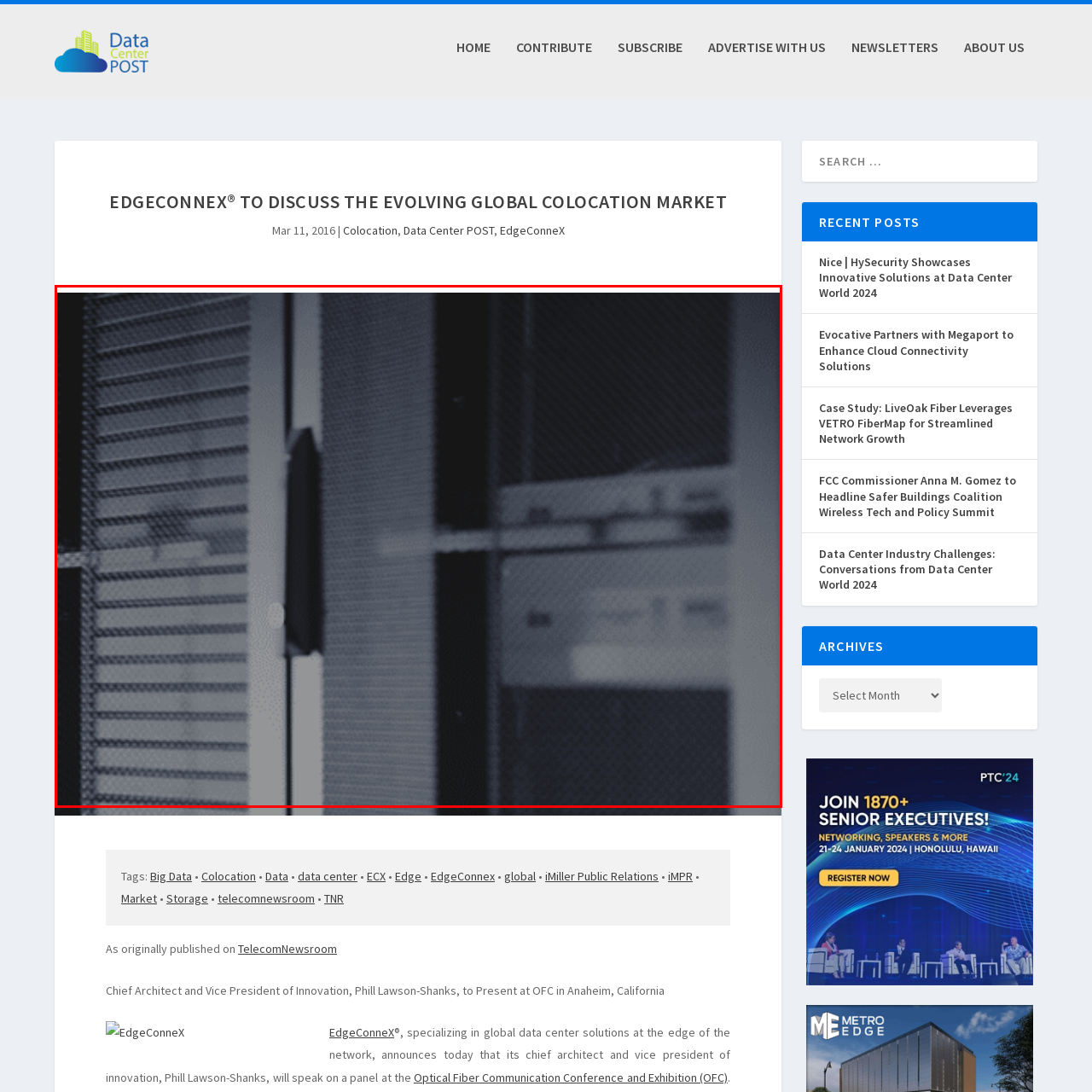Check the picture within the red bounding box and provide a brief answer using one word or phrase: What is the atmosphere of the environment?

Dimly lit